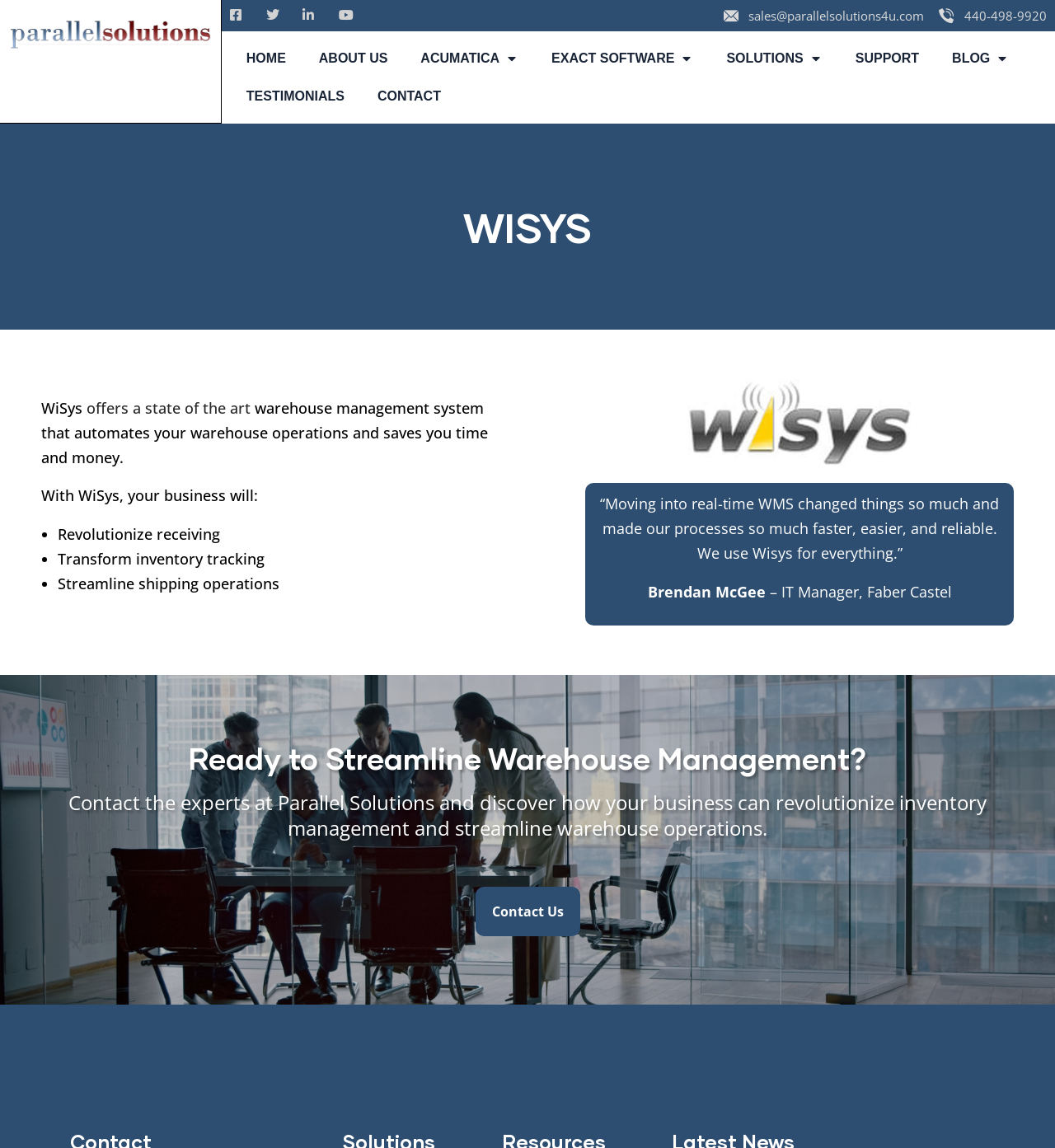Can you determine the bounding box coordinates of the area that needs to be clicked to fulfill the following instruction: "Click the Home link"?

[0.008, 0.014, 0.201, 0.049]